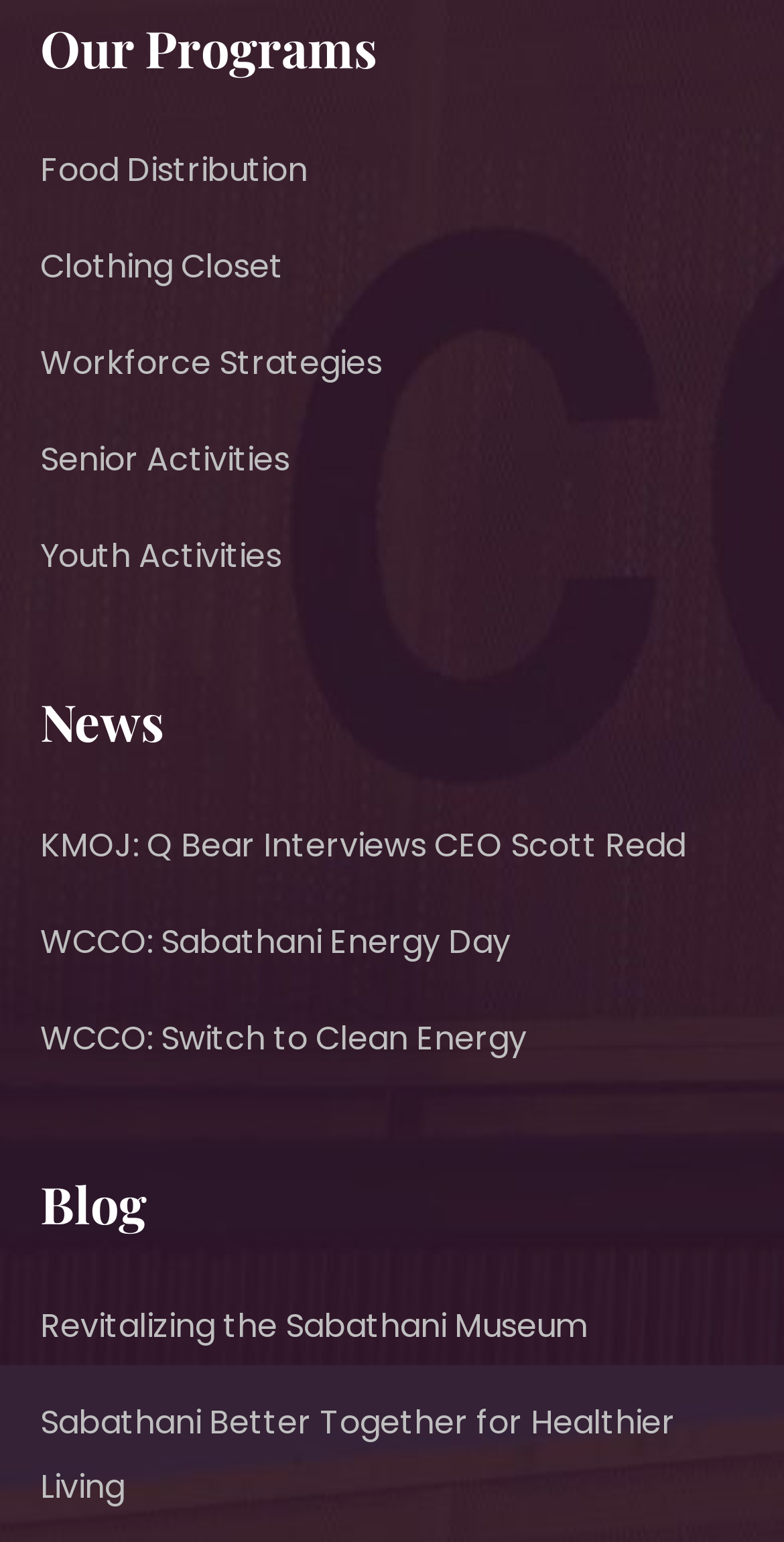With reference to the image, please provide a detailed answer to the following question: How many news articles are listed?

I counted the number of links under the 'News' heading, which are 'KMOJ: Q Bear Interviews CEO Scott Redd', 'WCCO: Sabathani Energy Day', and 'WCCO: Switch to Clean Energy', and there are 3 in total.